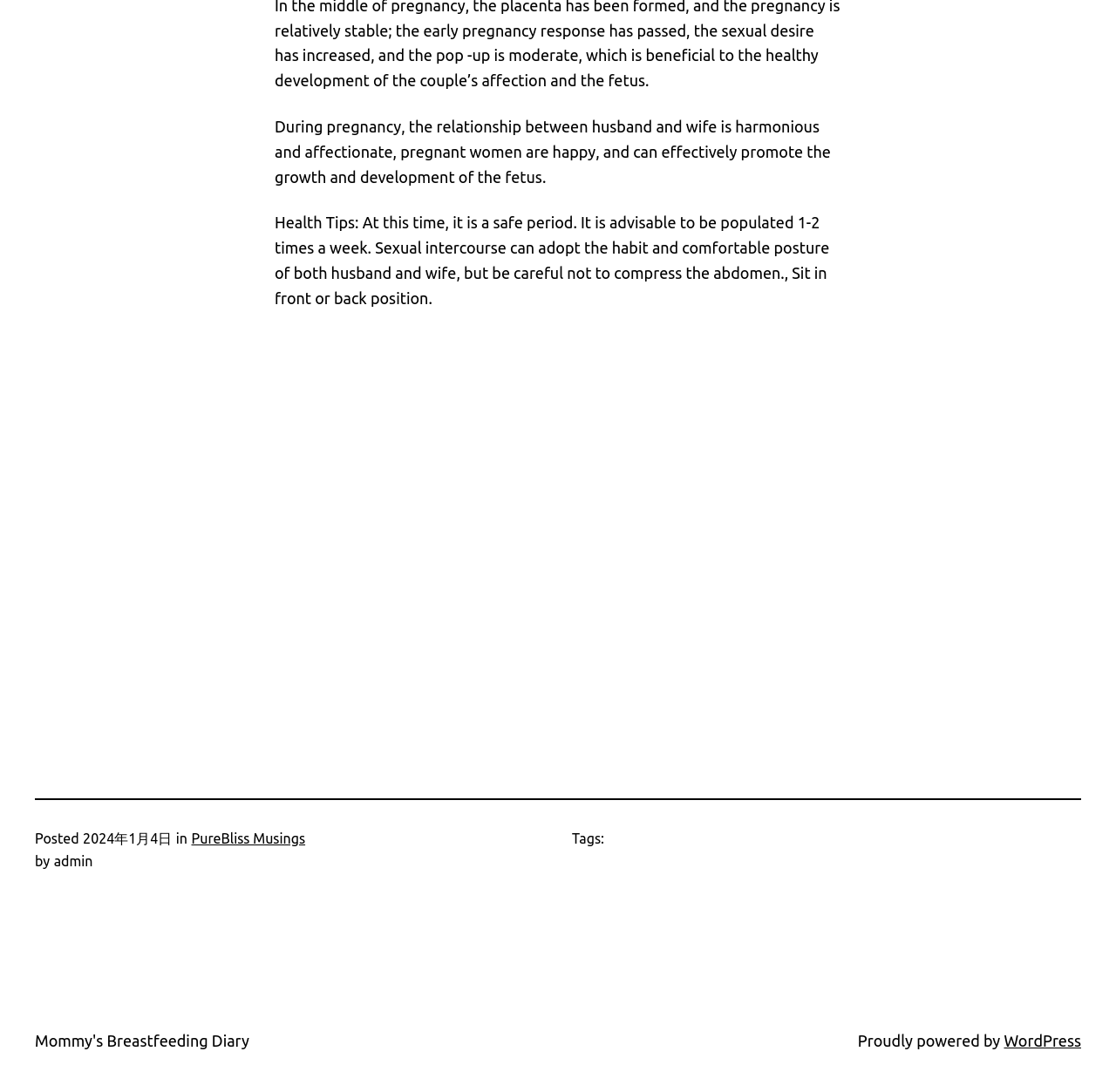Locate the bounding box coordinates of the UI element described by: "WordPress". The bounding box coordinates should consist of four float numbers between 0 and 1, i.e., [left, top, right, bottom].

[0.9, 0.945, 0.969, 0.961]